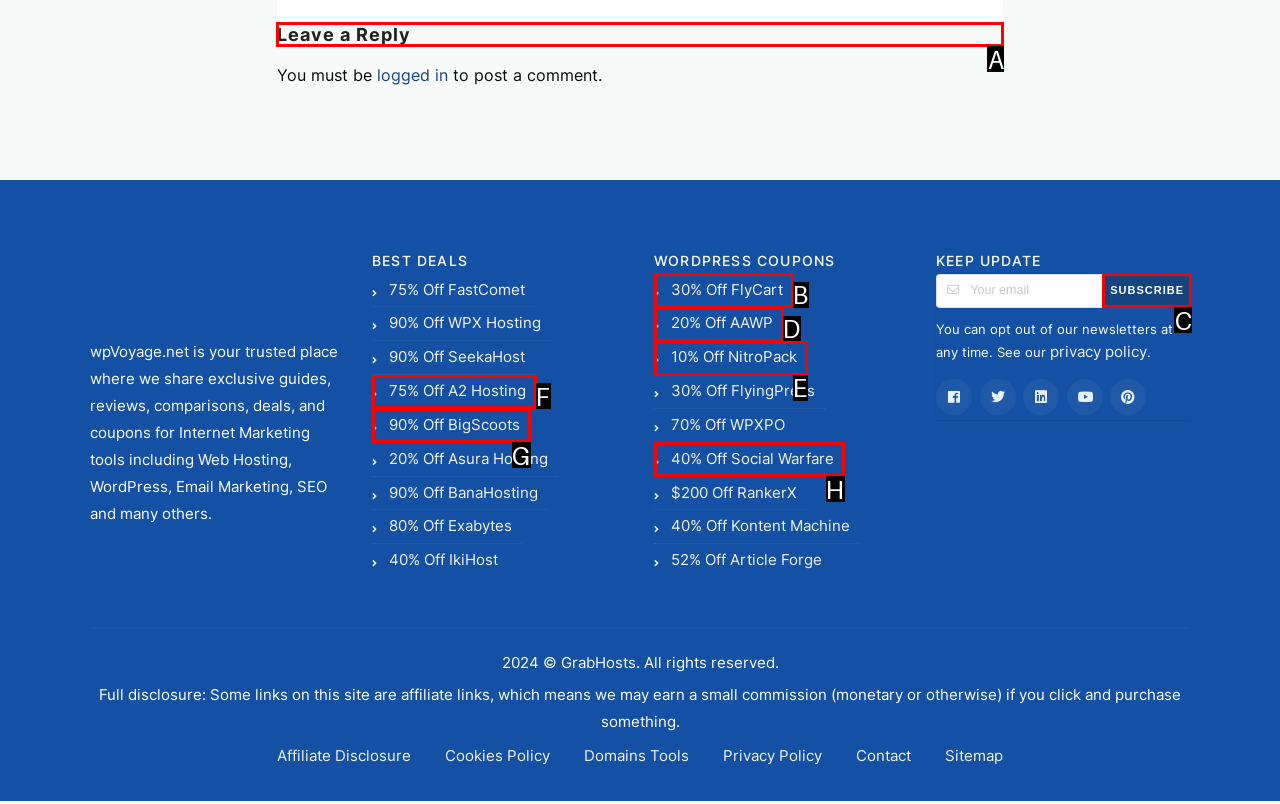Tell me which one HTML element I should click to complete the following task: Leave a reply Answer with the option's letter from the given choices directly.

A